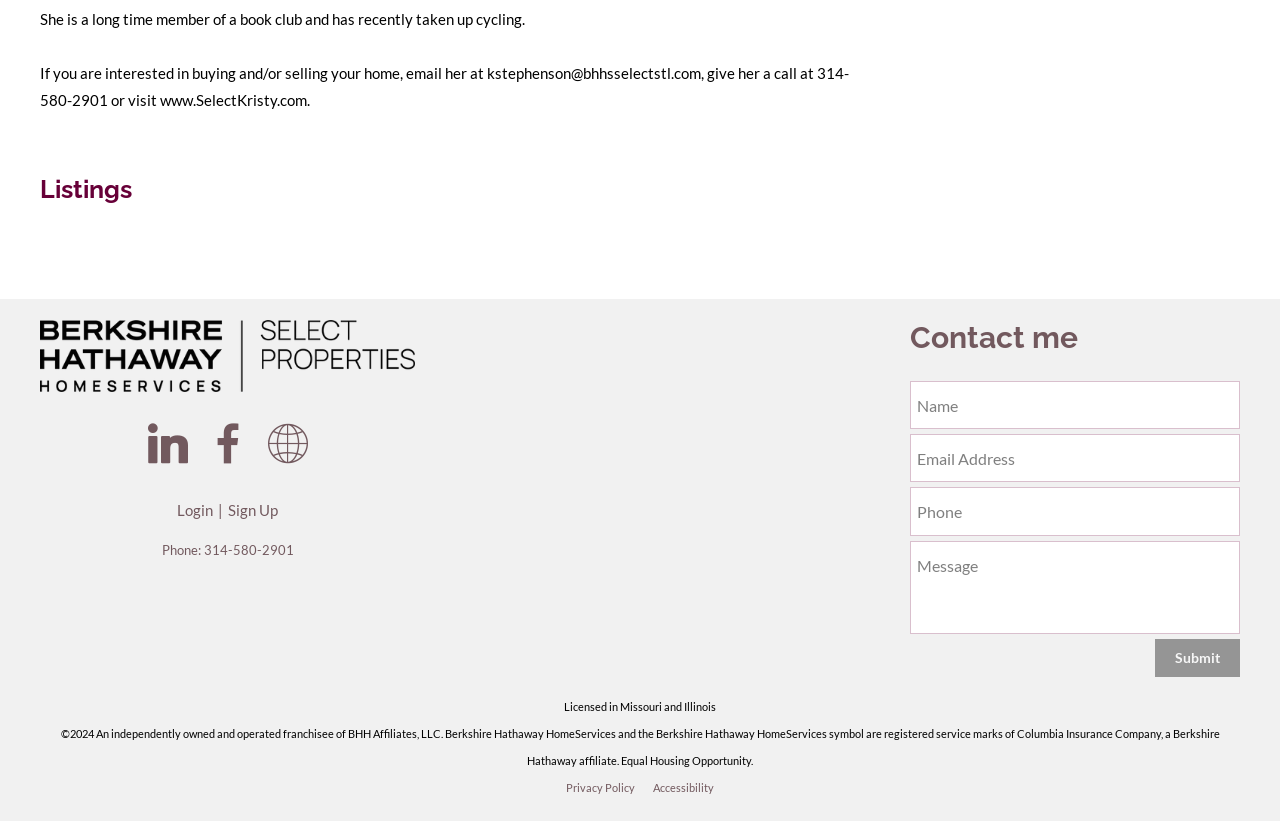Please identify the bounding box coordinates of the element's region that needs to be clicked to fulfill the following instruction: "Login to the system". The bounding box coordinates should consist of four float numbers between 0 and 1, i.e., [left, top, right, bottom].

[0.138, 0.61, 0.166, 0.632]